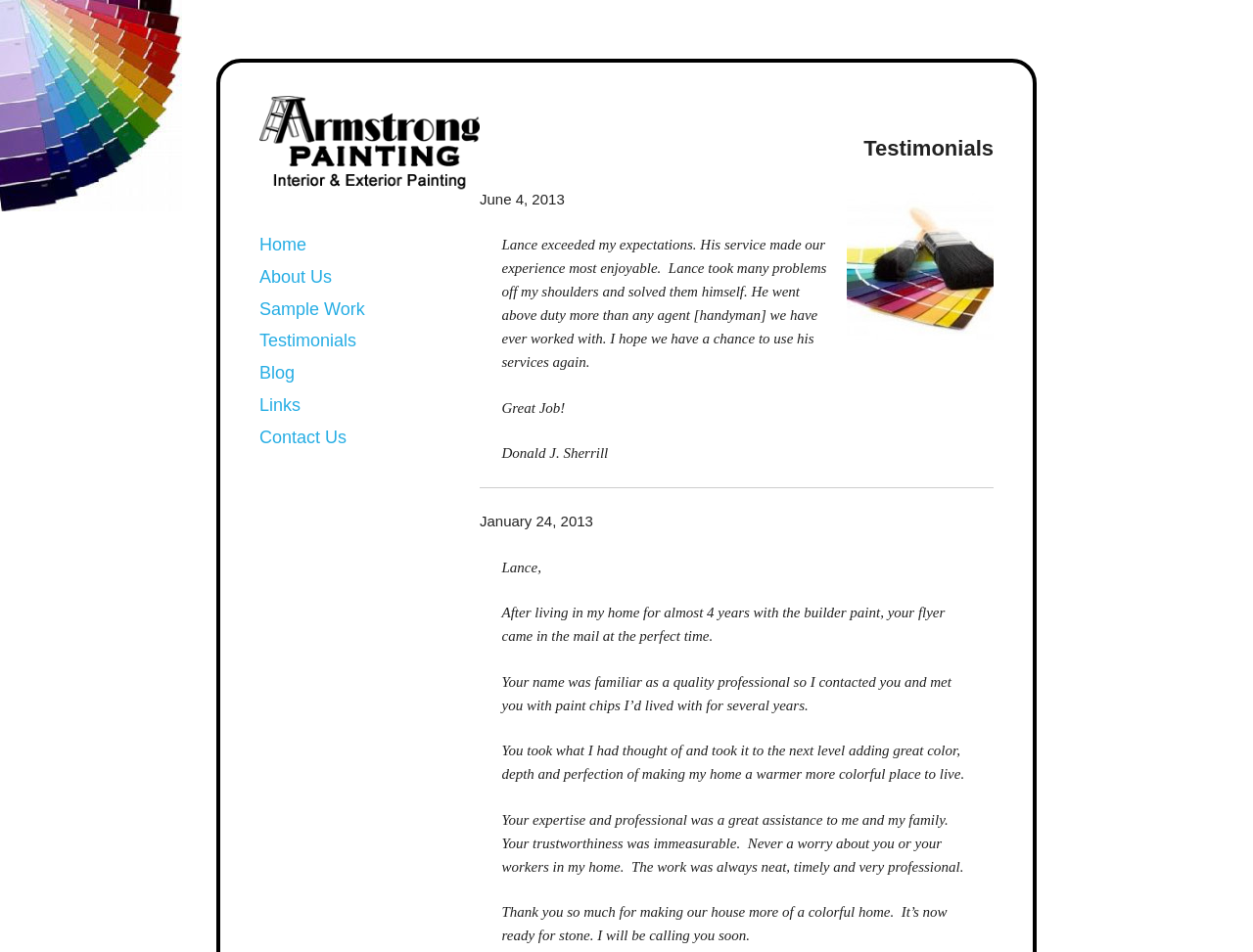Please locate the bounding box coordinates of the element's region that needs to be clicked to follow the instruction: "Click on the 'Contact Us' link". The bounding box coordinates should be provided as four float numbers between 0 and 1, i.e., [left, top, right, bottom].

[0.207, 0.443, 0.383, 0.476]